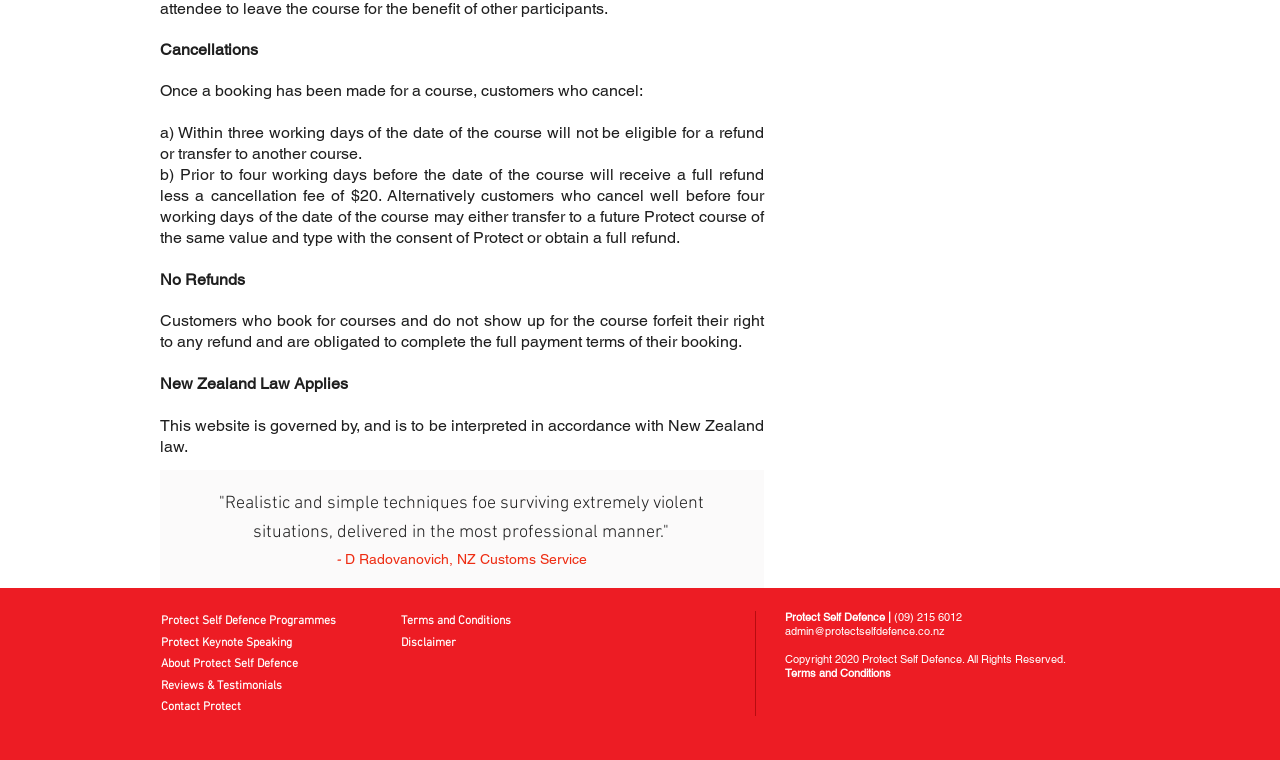Please locate the bounding box coordinates of the element that should be clicked to complete the given instruction: "Click on 'Facebook - White Circle'".

[0.613, 0.91, 0.637, 0.95]